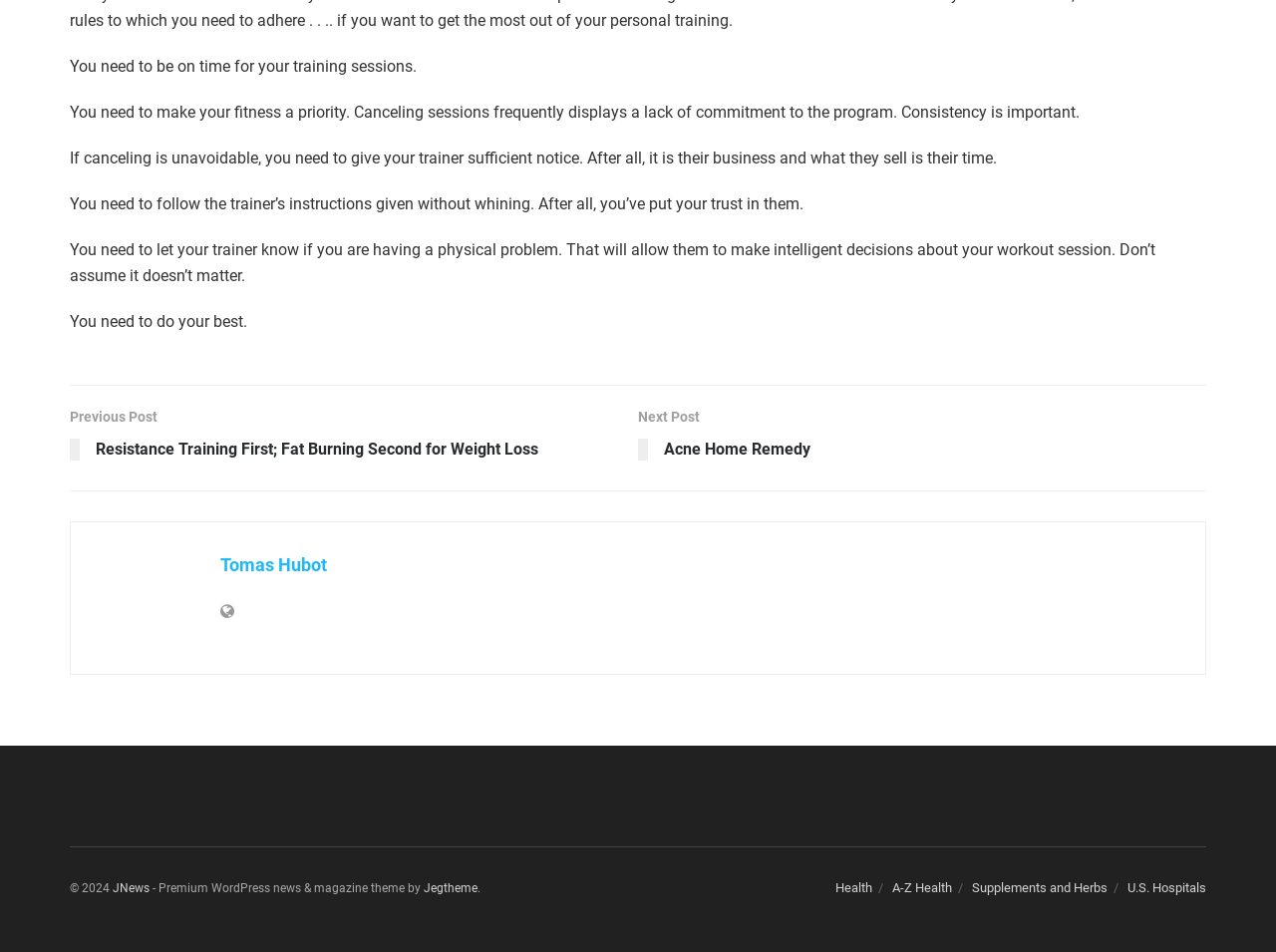Locate the bounding box coordinates of the element's region that should be clicked to carry out the following instruction: "Visit the 'Acne Home Remedy' page". The coordinates need to be four float numbers between 0 and 1, i.e., [left, top, right, bottom].

[0.5, 0.427, 0.945, 0.495]